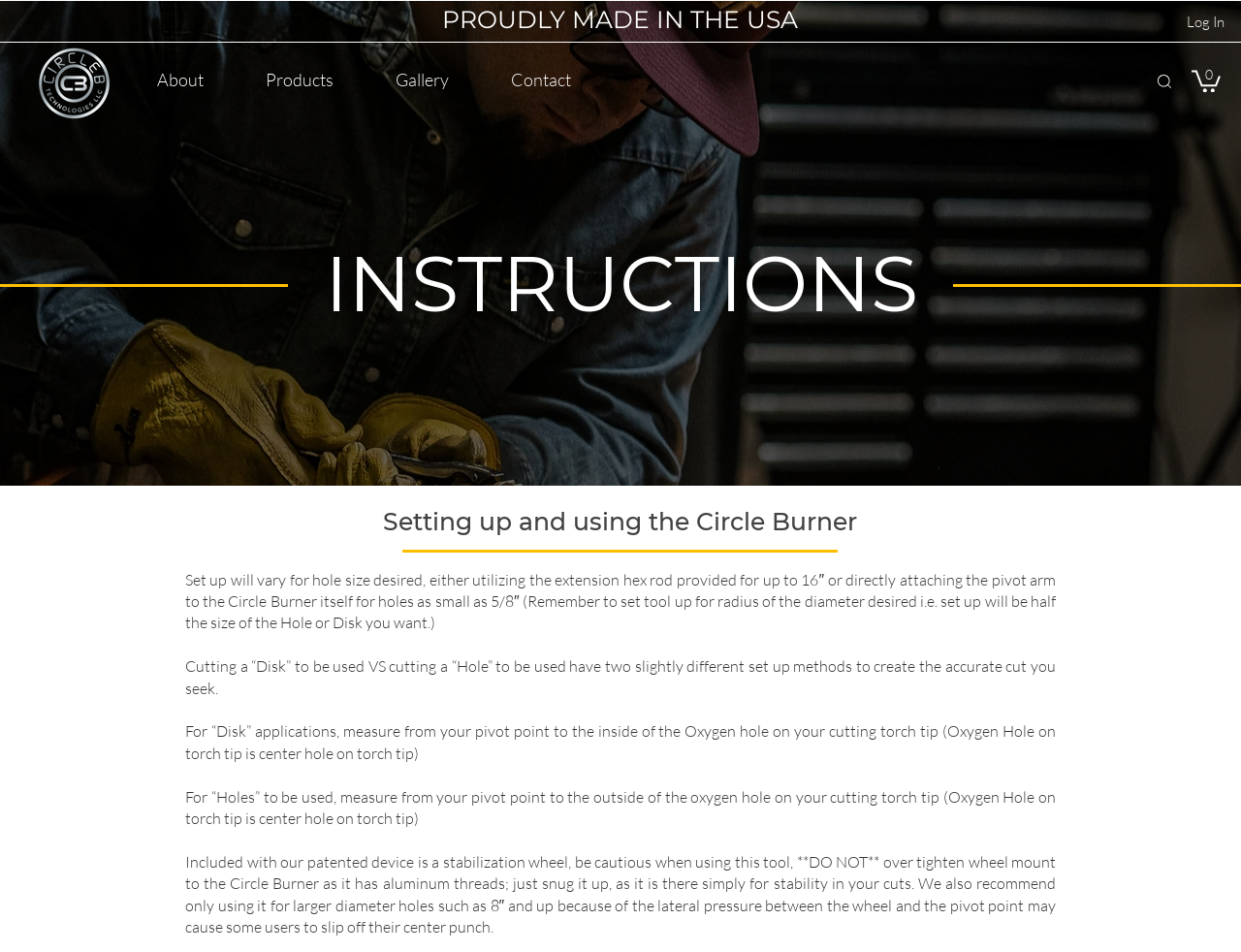Extract the bounding box coordinates for the described element: "About". The coordinates should be represented as four float numbers between 0 and 1: [left, top, right, bottom].

[0.115, 0.058, 0.202, 0.109]